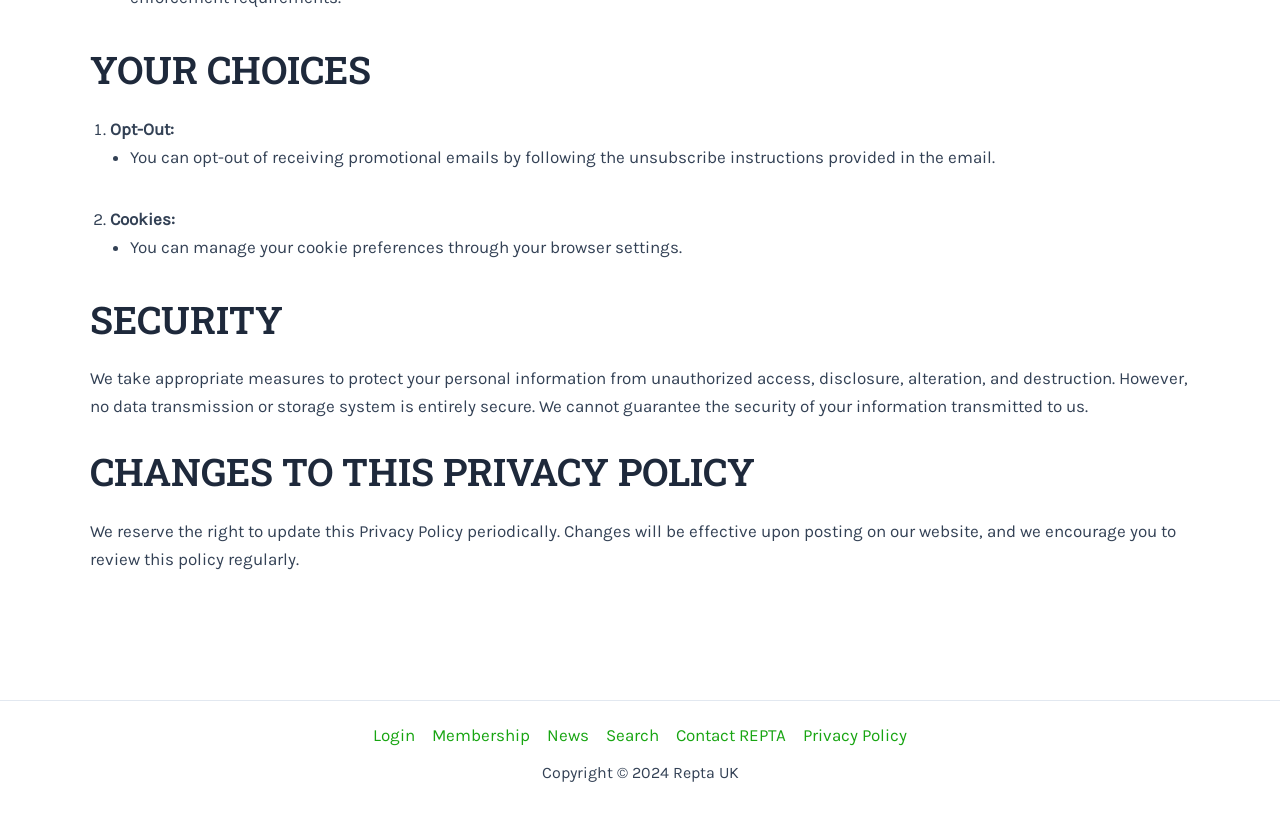How does one manage cookie preferences?
Based on the image, answer the question with as much detail as possible.

According to the 'YOUR CHOICES' section, one can manage cookie preferences through their browser settings, as mentioned in the 'Cookies:' subsection.